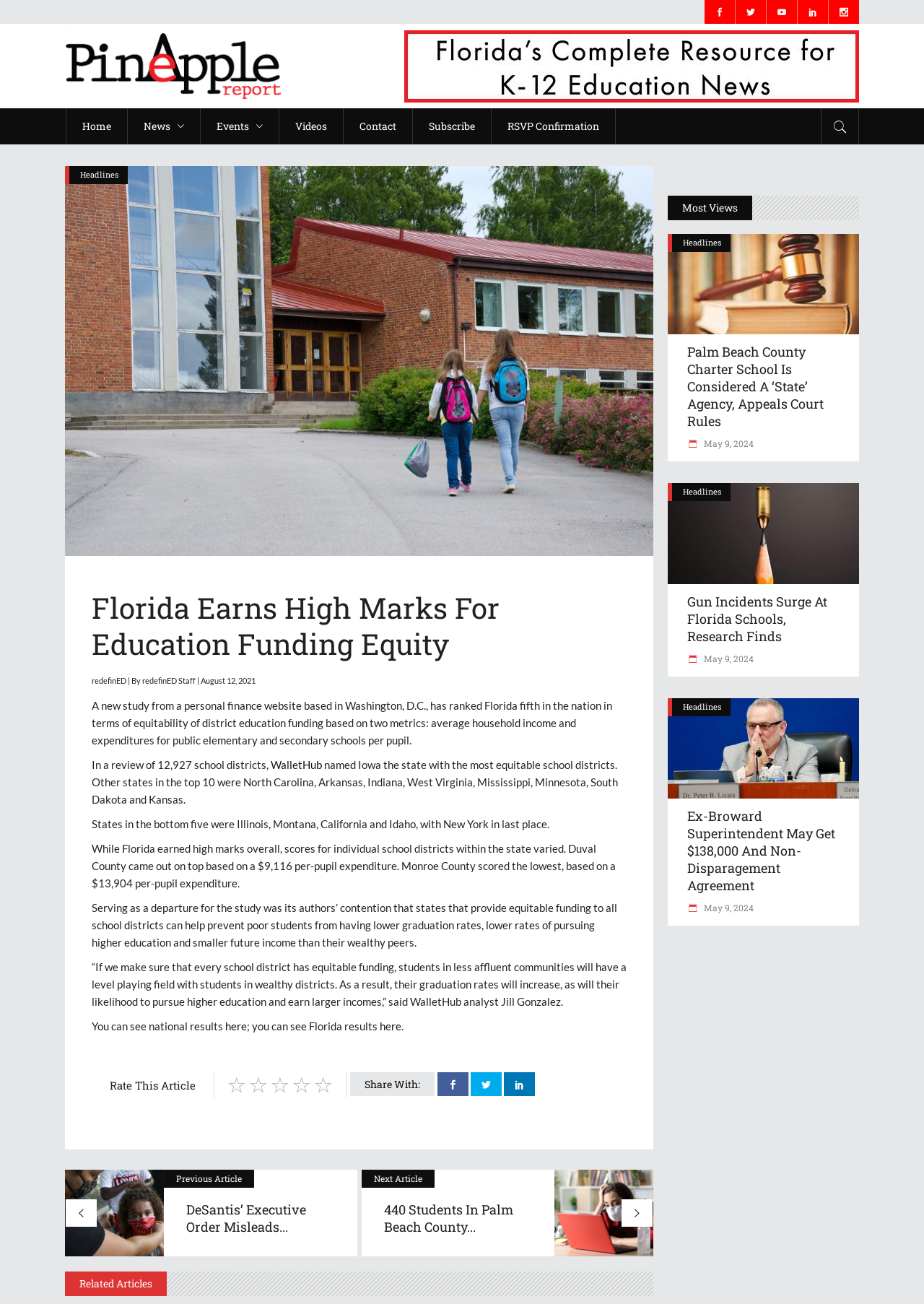What is the topic of the article?
Please provide a detailed answer to the question.

By analyzing the article content, I found that the topic is related to education funding equity, as indicated by the heading 'Florida Earns High Marks For Education Funding Equity' and the subsequent text discussing the ranking of Florida in terms of education funding equity.